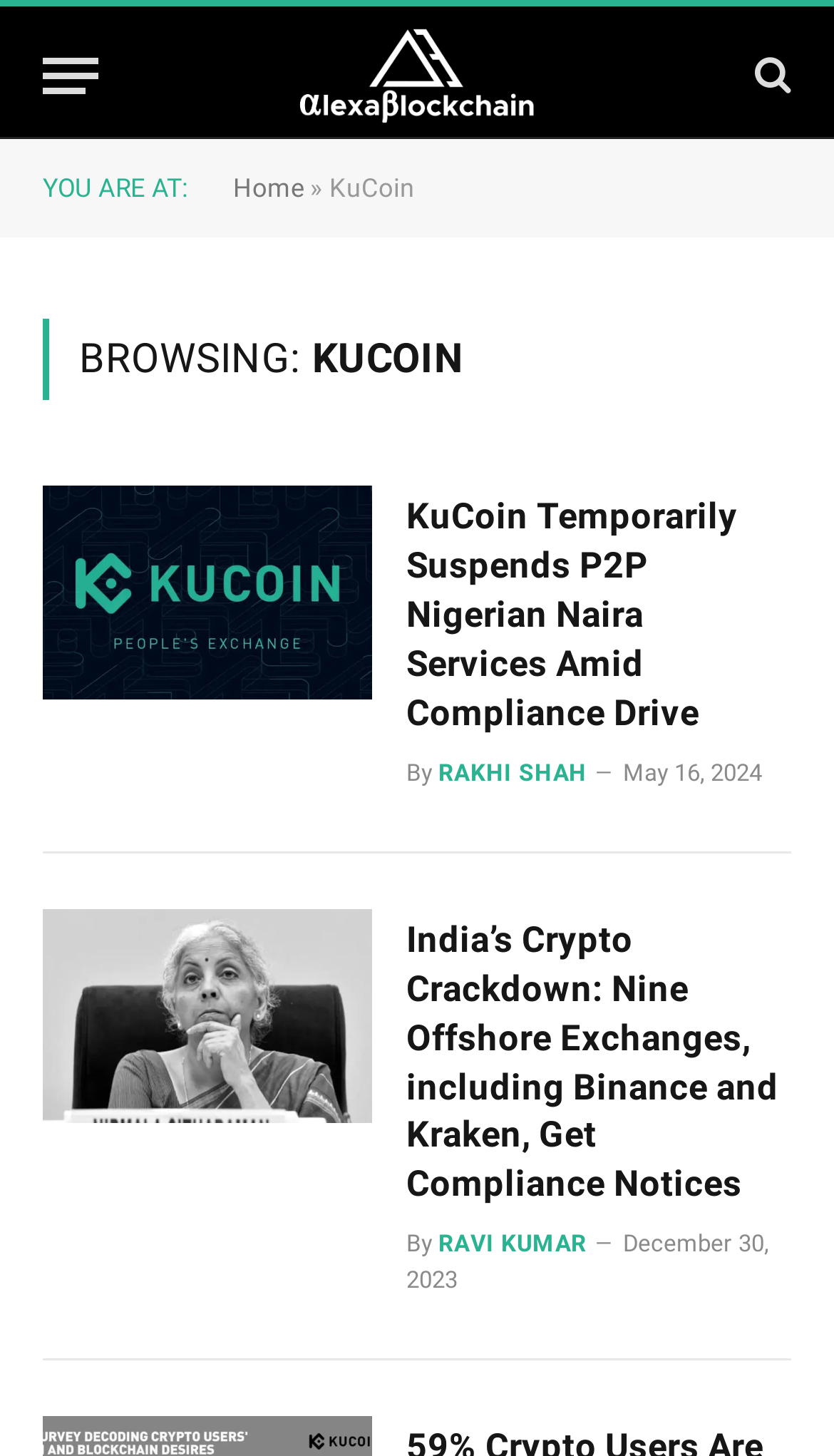Can you pinpoint the bounding box coordinates for the clickable element required for this instruction: "Check India's Crypto Crackdown Nine Offshore Exchanges, including Binance and Kraken, Get Compliance Notices article"? The coordinates should be four float numbers between 0 and 1, i.e., [left, top, right, bottom].

[0.051, 0.625, 0.446, 0.771]